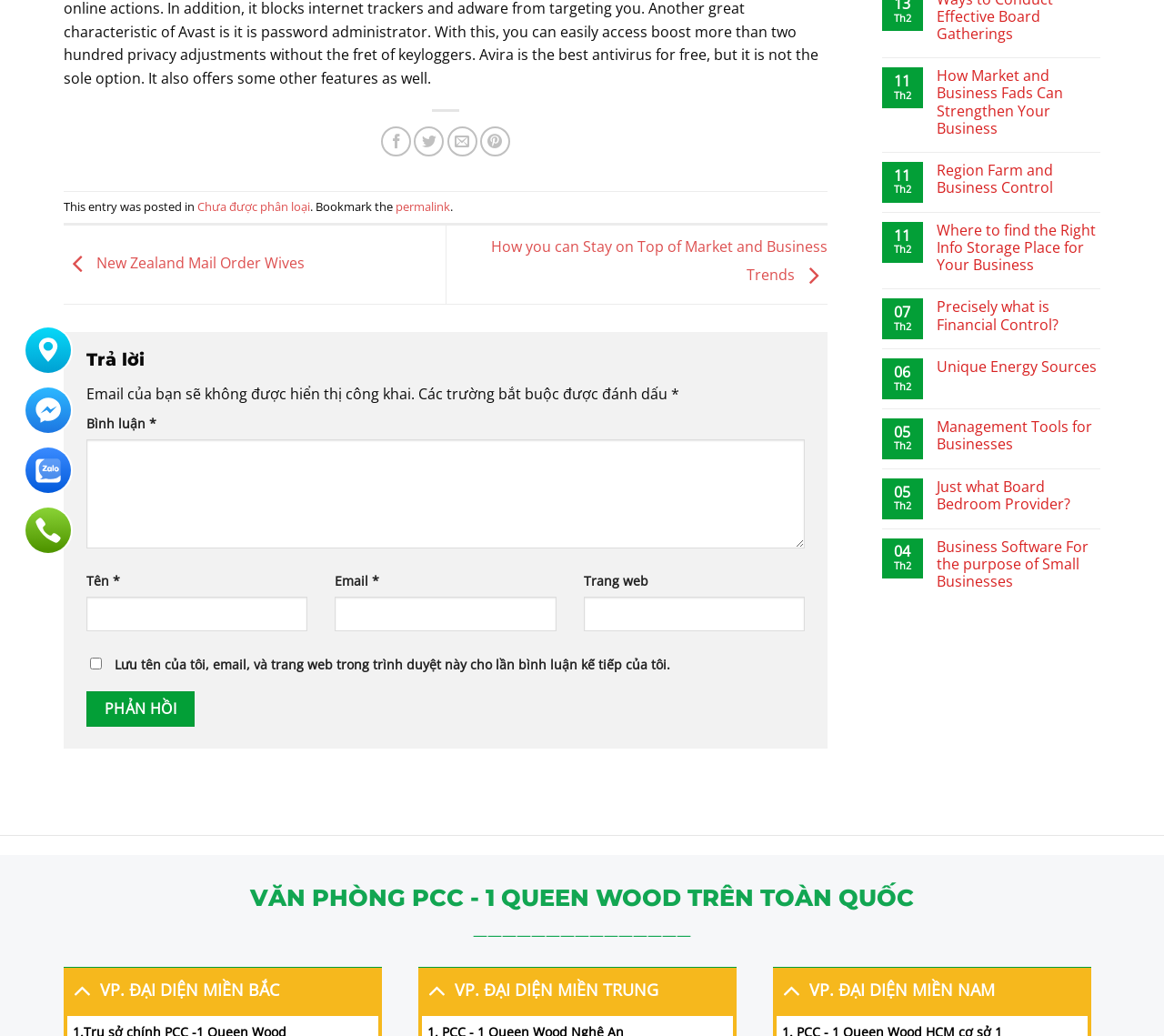Identify the bounding box of the UI component described as: "aria-label="Pin on Pinterest"".

[0.412, 0.122, 0.438, 0.151]